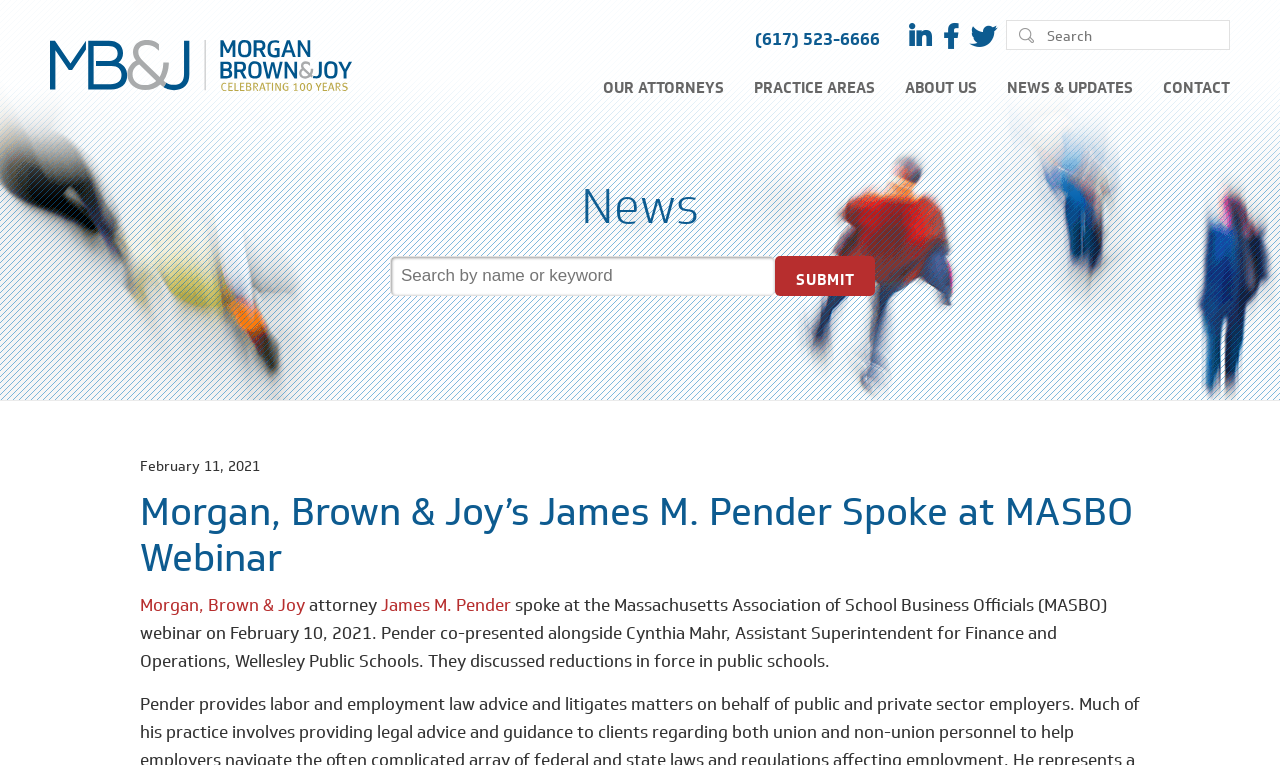Using the element description James M. Pender, predict the bounding box coordinates for the UI element. Provide the coordinates in (top-left x, top-left y, bottom-right x, bottom-right y) format with values ranging from 0 to 1.

[0.298, 0.775, 0.399, 0.807]